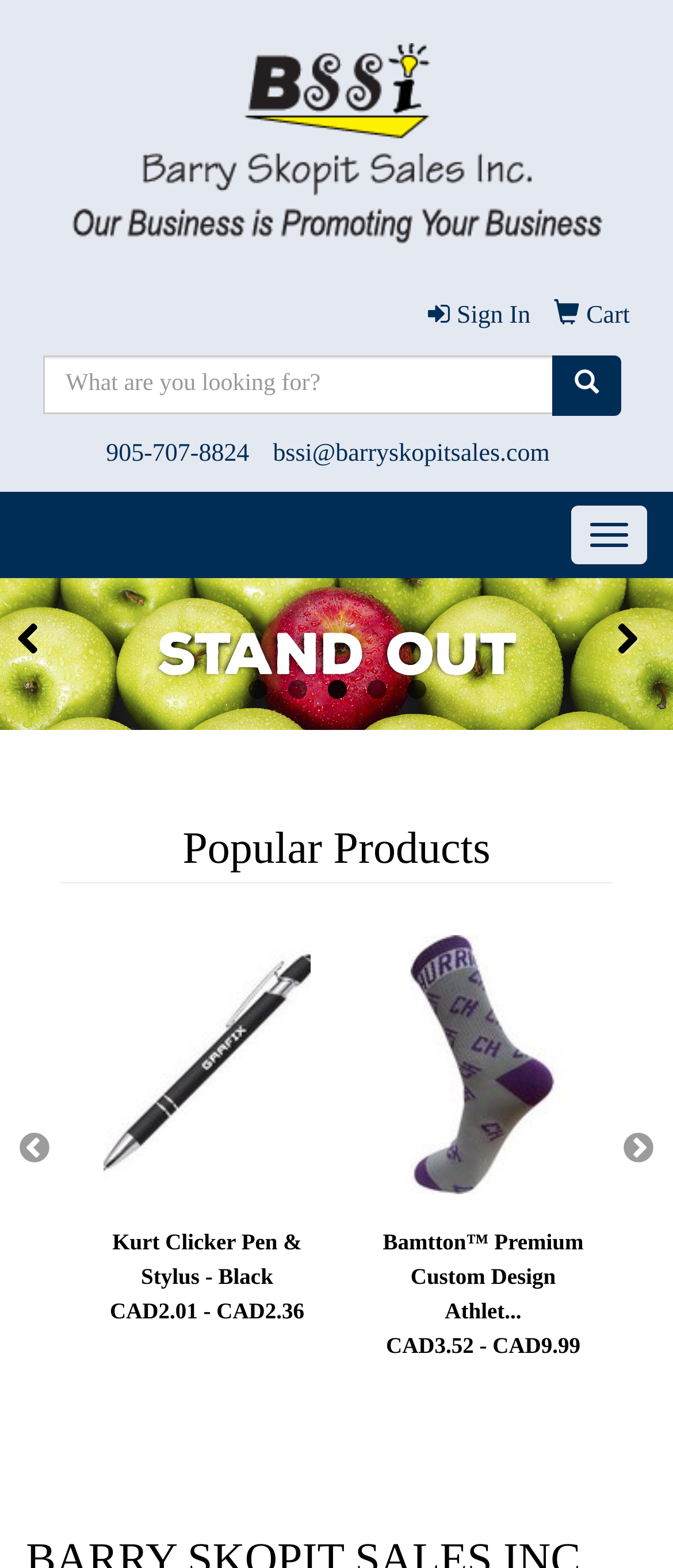Determine the bounding box coordinates of the clickable element to complete this instruction: "Toggle navigation". Provide the coordinates in the format of four float numbers between 0 and 1, [left, top, right, bottom].

[0.849, 0.322, 0.962, 0.36]